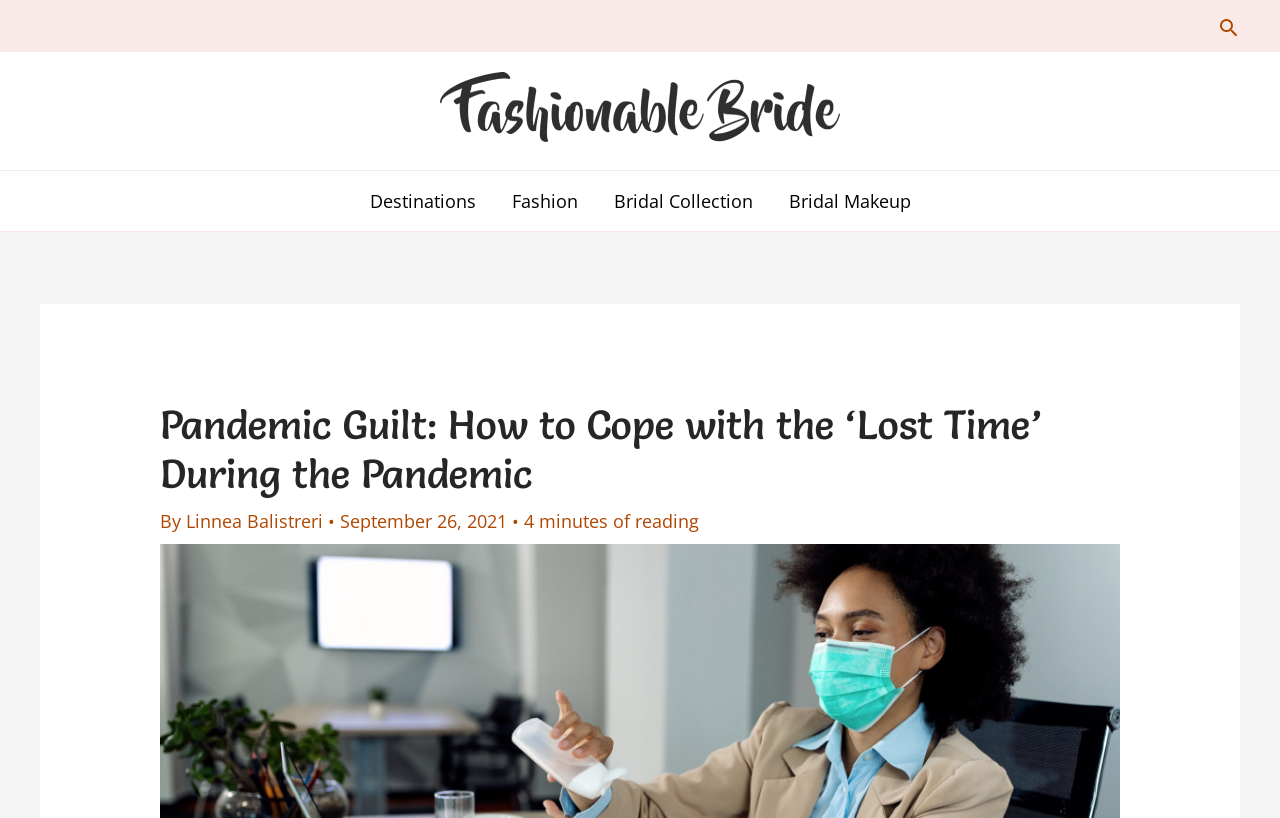Identify and generate the primary title of the webpage.

Pandemic Guilt: How to Cope with the ‘Lost Time’ During the Pandemic